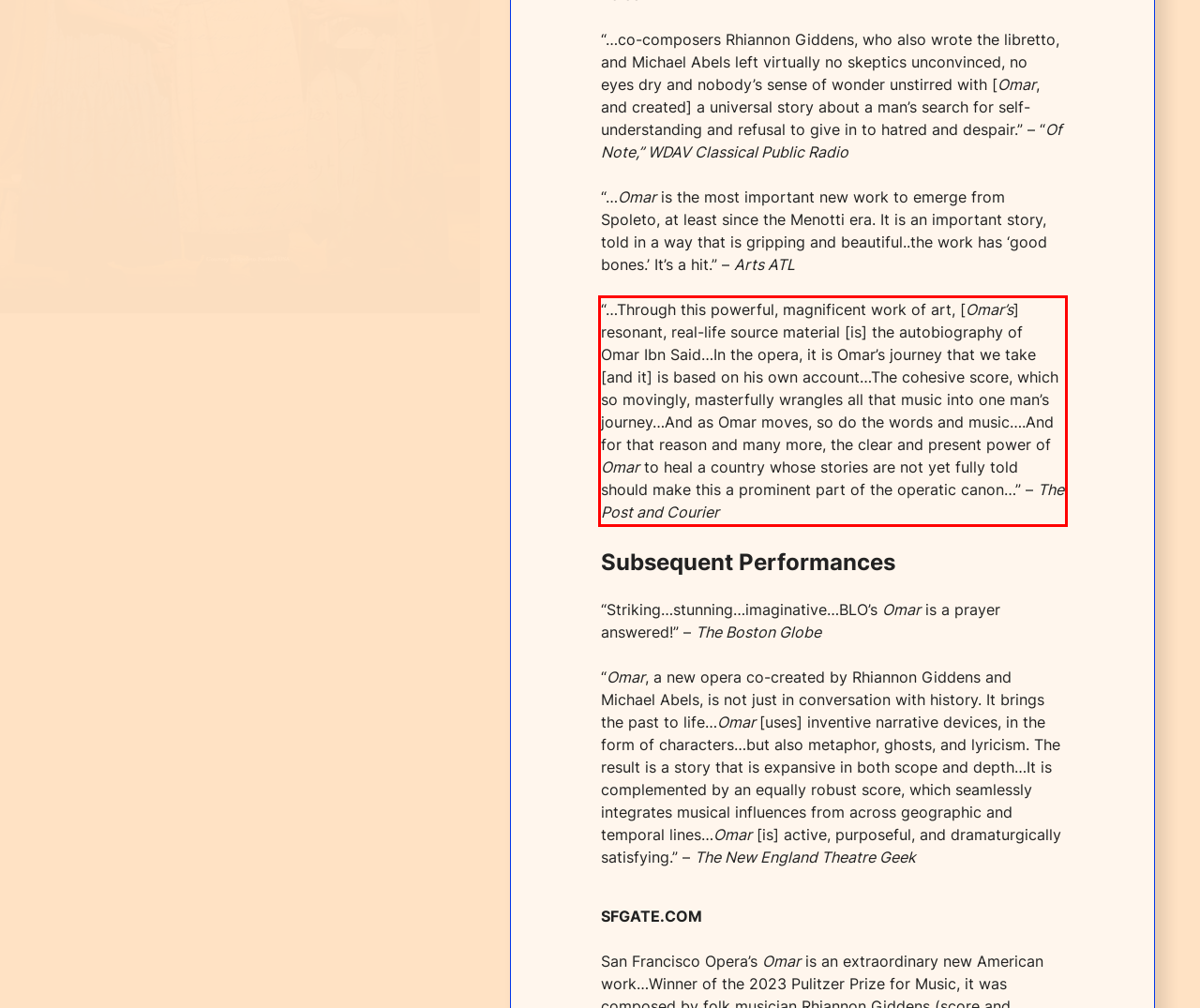You are provided with a screenshot of a webpage containing a red bounding box. Please extract the text enclosed by this red bounding box.

“…Through this powerful, magnificent work of art, [Omar’s] resonant, real-life source material [is] the autobiography of Omar Ibn Said…In the opera, it is Omar’s journey that we take [and it] is based on his own account…The cohesive score, which so movingly, masterfully wrangles all that music into one man’s journey…And as Omar moves, so do the words and music….And for that reason and many more, the clear and present power of Omar to heal a country whose stories are not yet fully told should make this a prominent part of the operatic canon…” – The Post and Courier